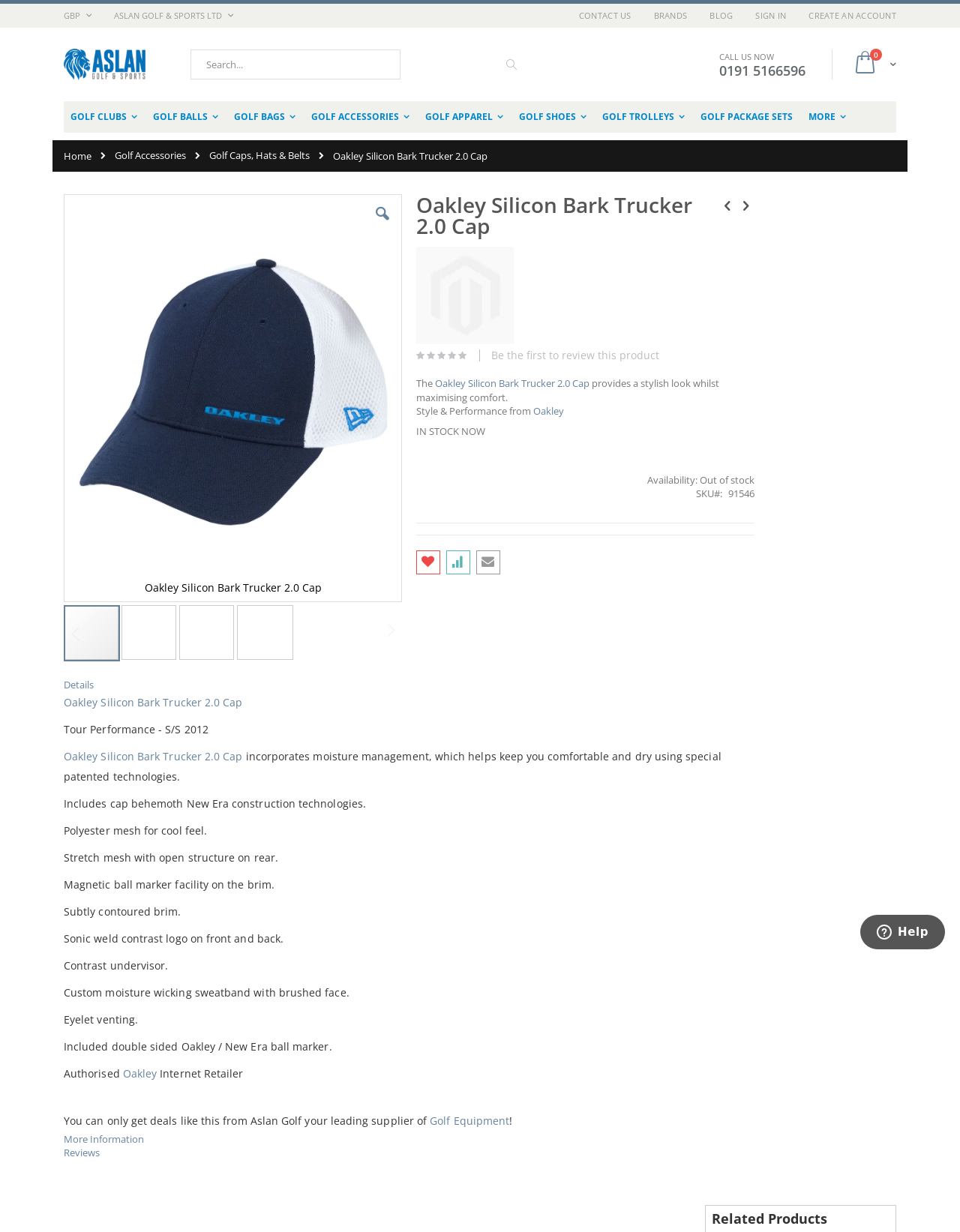What is the currency used on this website?
Based on the screenshot, answer the question with a single word or phrase.

GBP